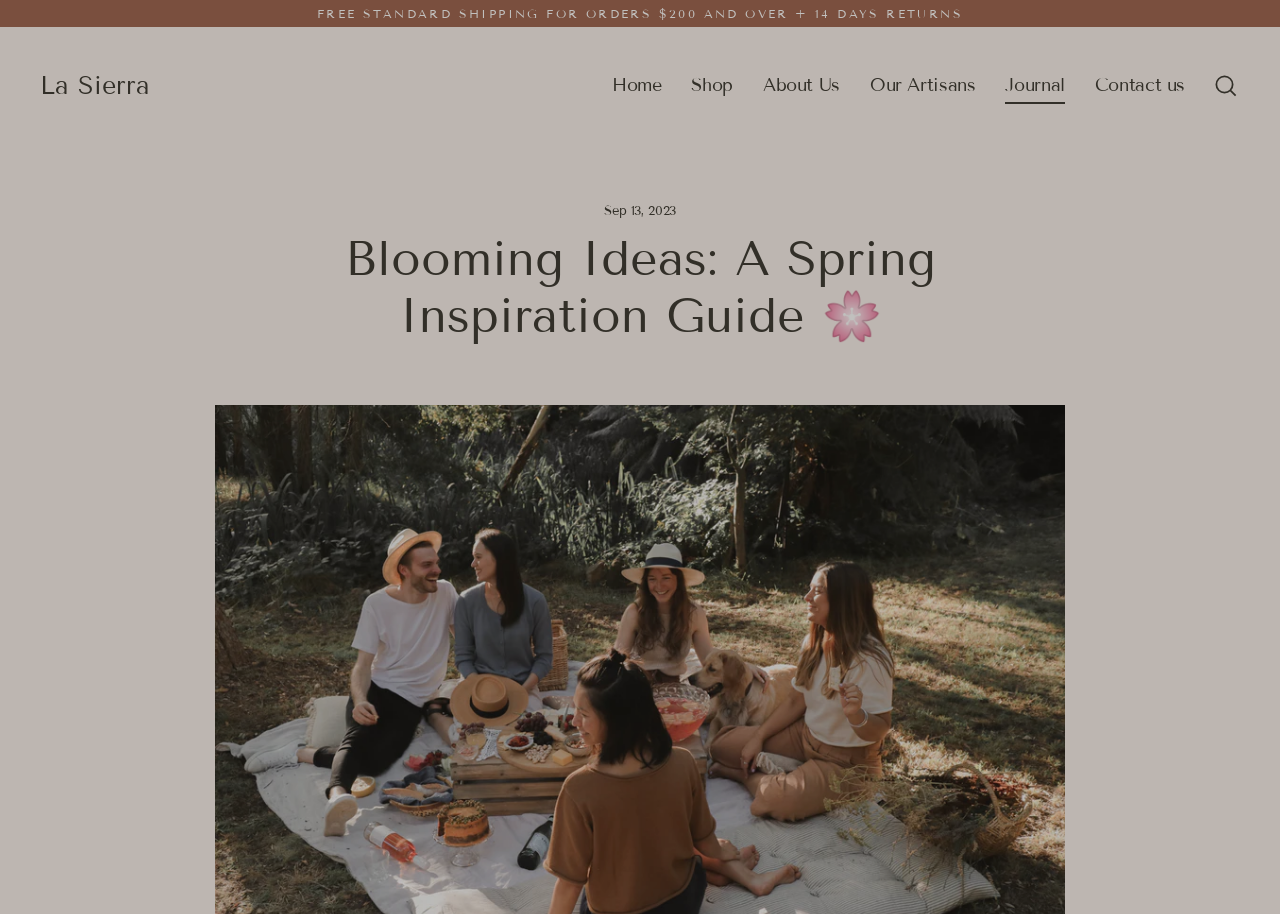What is the date displayed on the page?
Please provide a single word or phrase in response based on the screenshot.

Sep 13, 2023